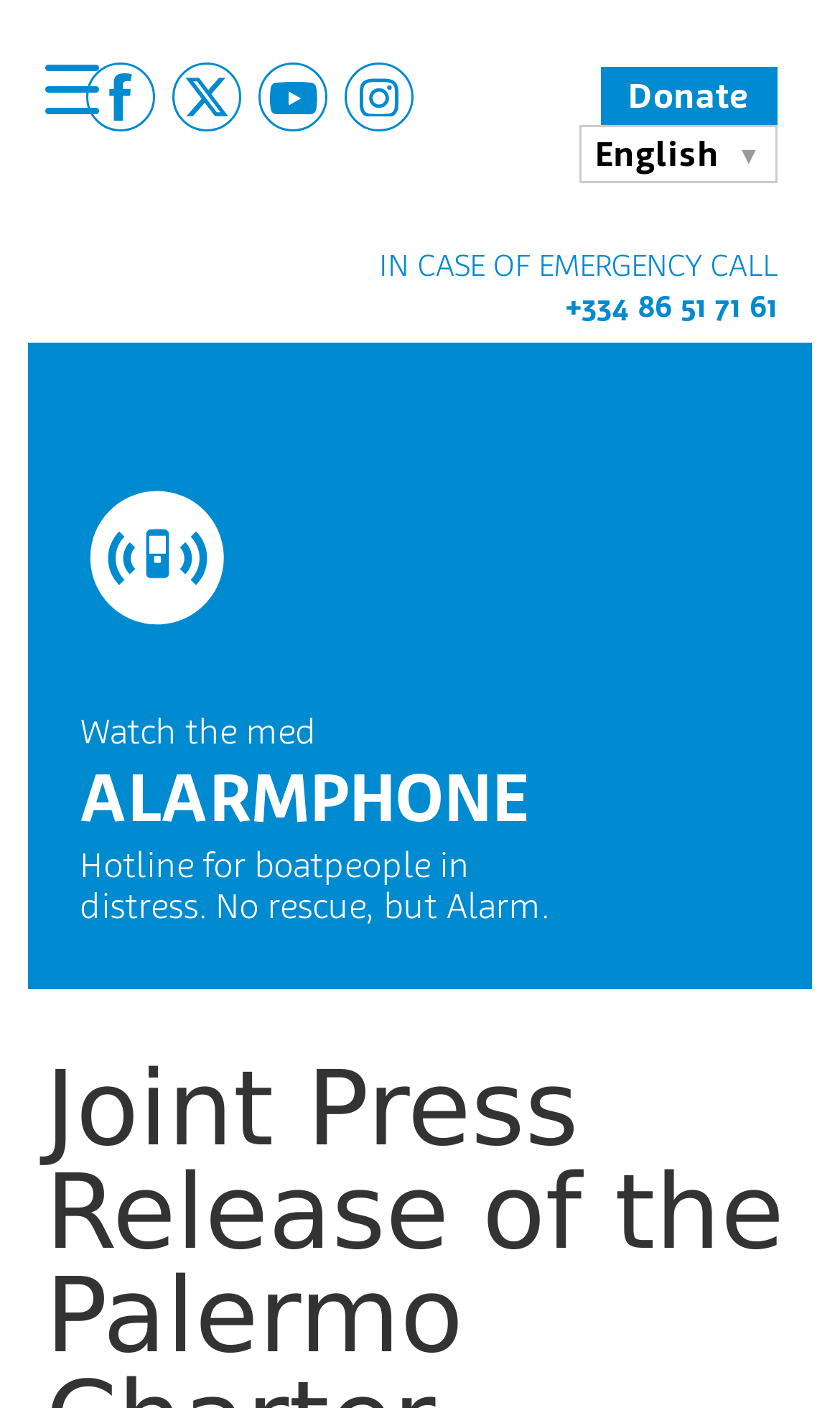Answer the following in one word or a short phrase: 
What language is the website currently in?

English